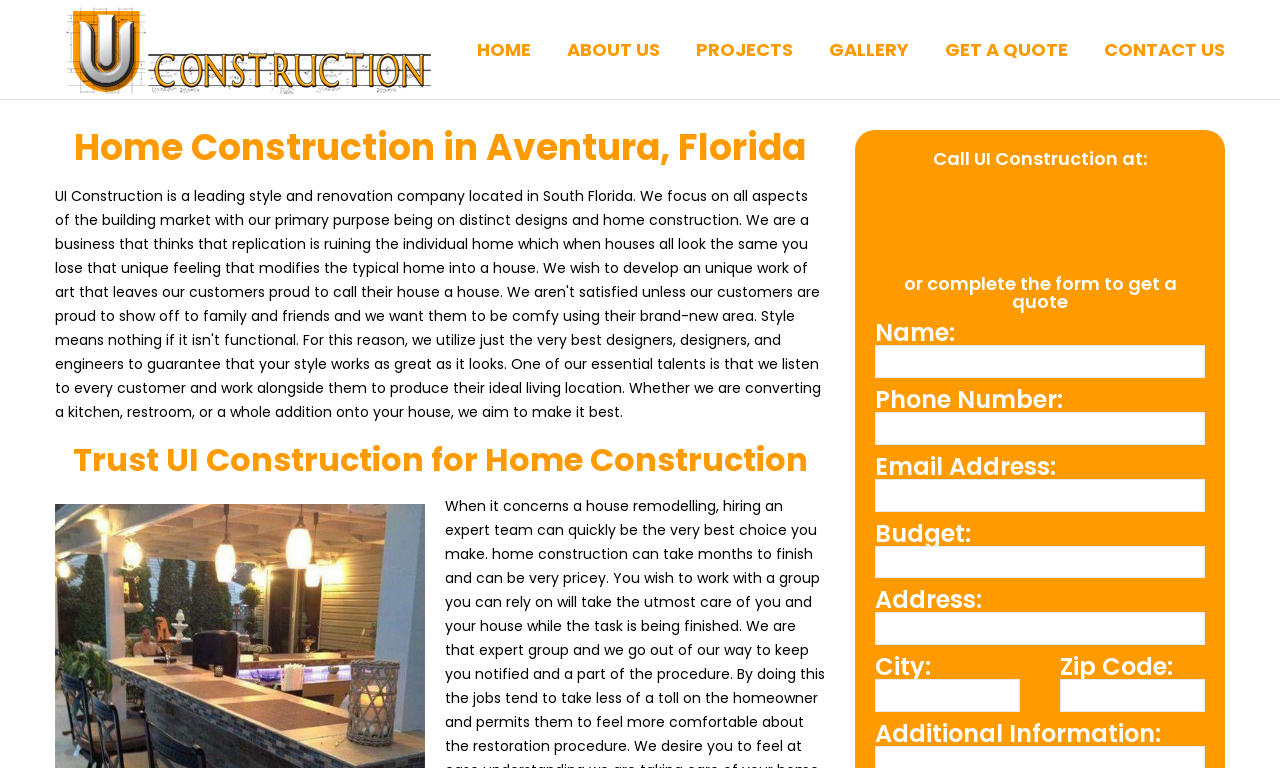Locate the bounding box coordinates of the element that should be clicked to fulfill the instruction: "Fill in the 'Name' field".

[0.684, 0.449, 0.941, 0.492]